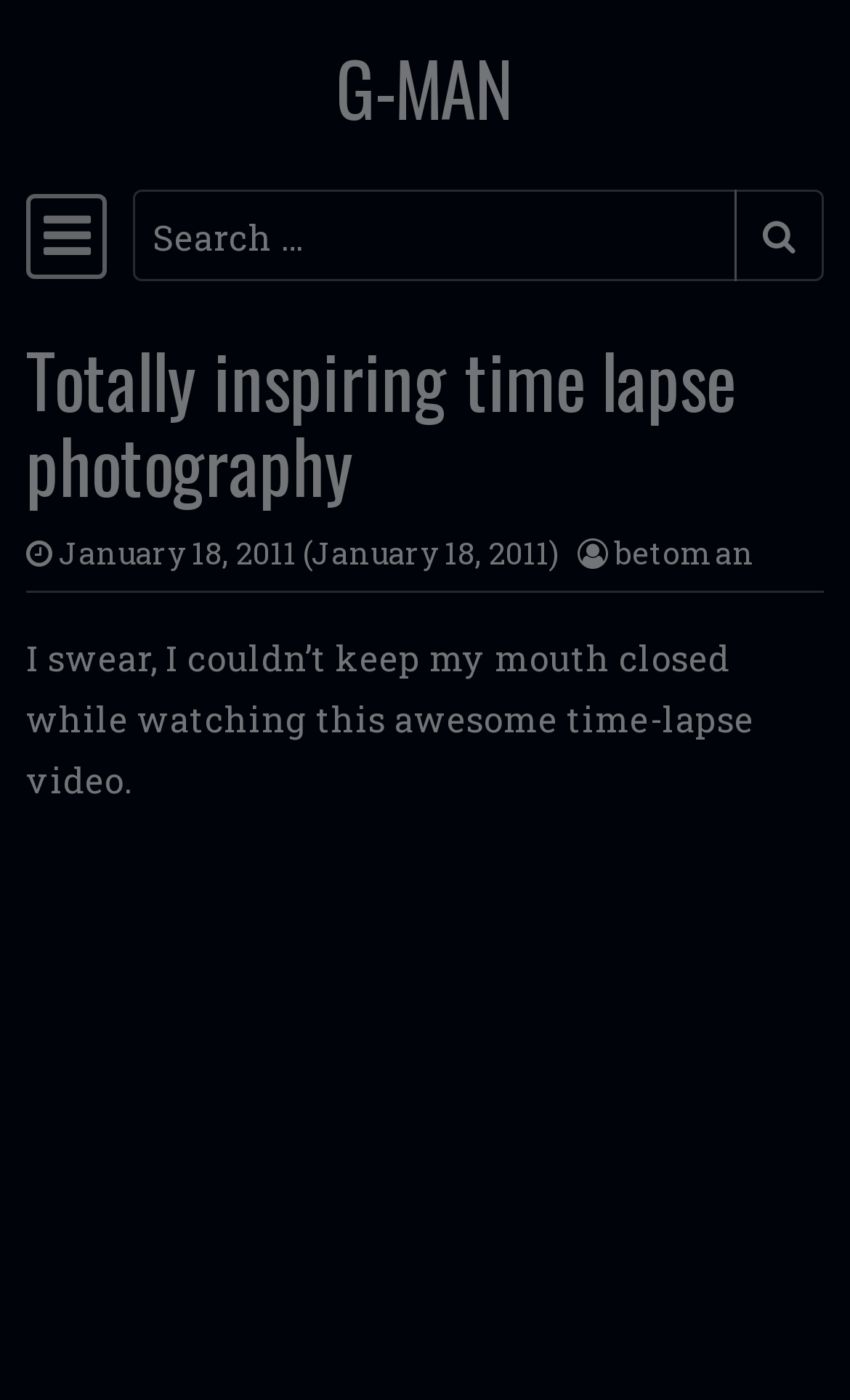What is the user supposed to do in the search box?
Provide an in-depth and detailed explanation in response to the question.

I found the answer by looking at the StaticText element with the text 'Search' which is located above the textbox element with the placeholder 'Search input'.